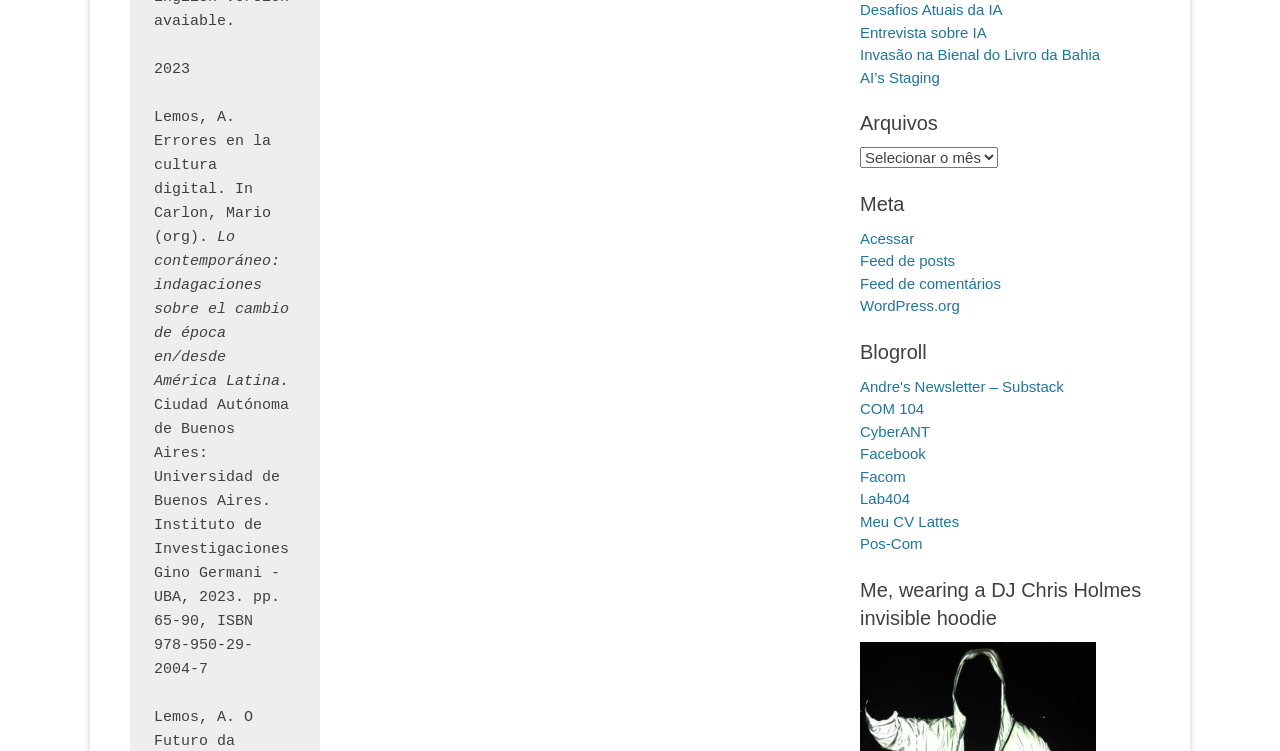Determine the bounding box coordinates of the clickable region to carry out the instruction: "Access the current blog posts".

[0.672, 0.306, 0.714, 0.328]